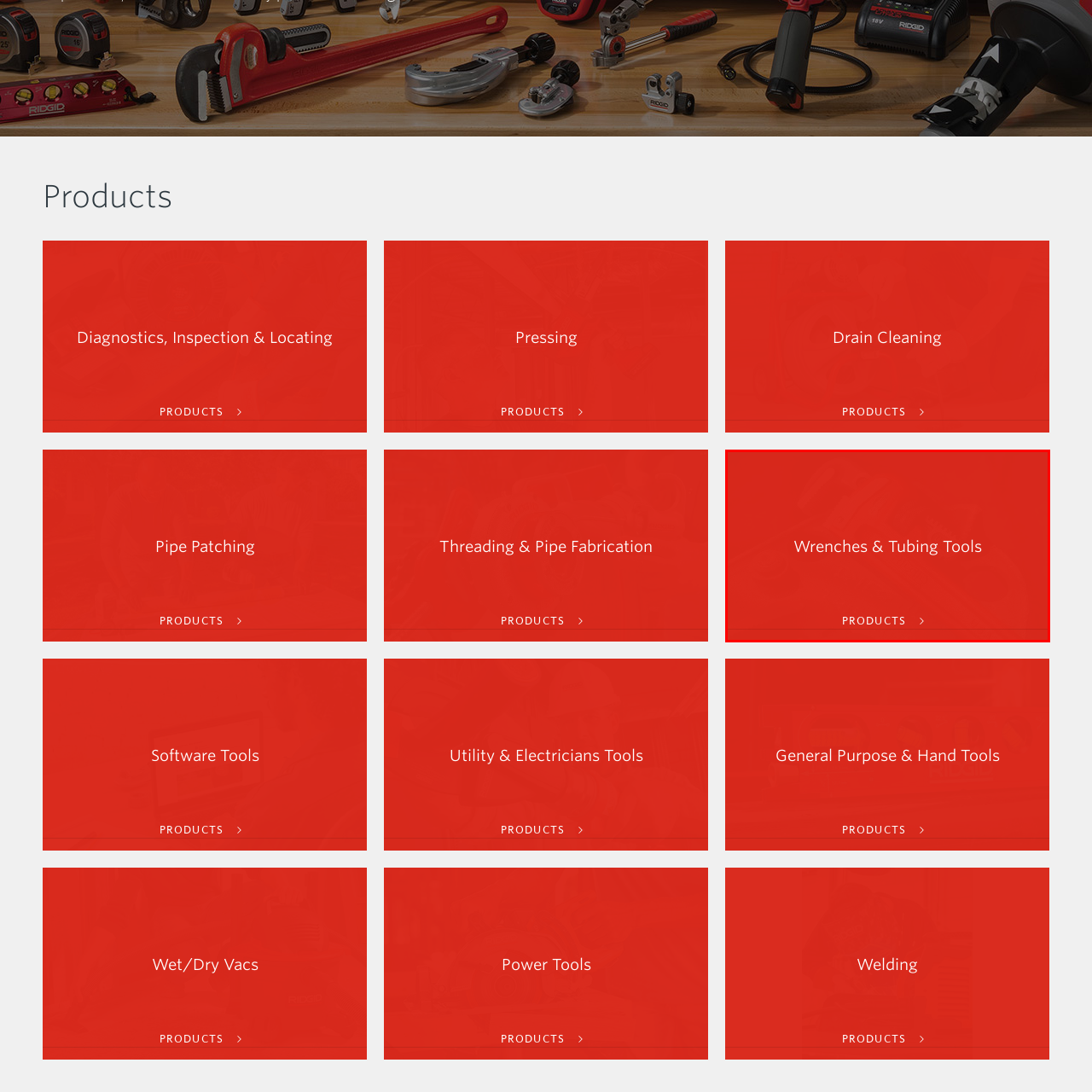Offer an in-depth caption for the image content enclosed by the red border.

This image promotes the "Wrenches & Tubing Tools" product line from RIDGID®, prominently displayed against a vibrant red background. It highlights the durability and reliability of RIDGID® tools, which are designed for heavy-duty applications. The caption clearly presents the category title in bold white text, emphasizing the importance of these tools in various trades and industries. A call-to-action button labeled "PRODUCTS" invites viewers to explore the full range of offerings, making it easy to access detailed information on the specific tools available for pipe bending, pressing, and other challenging tasks in plumbing and construction.